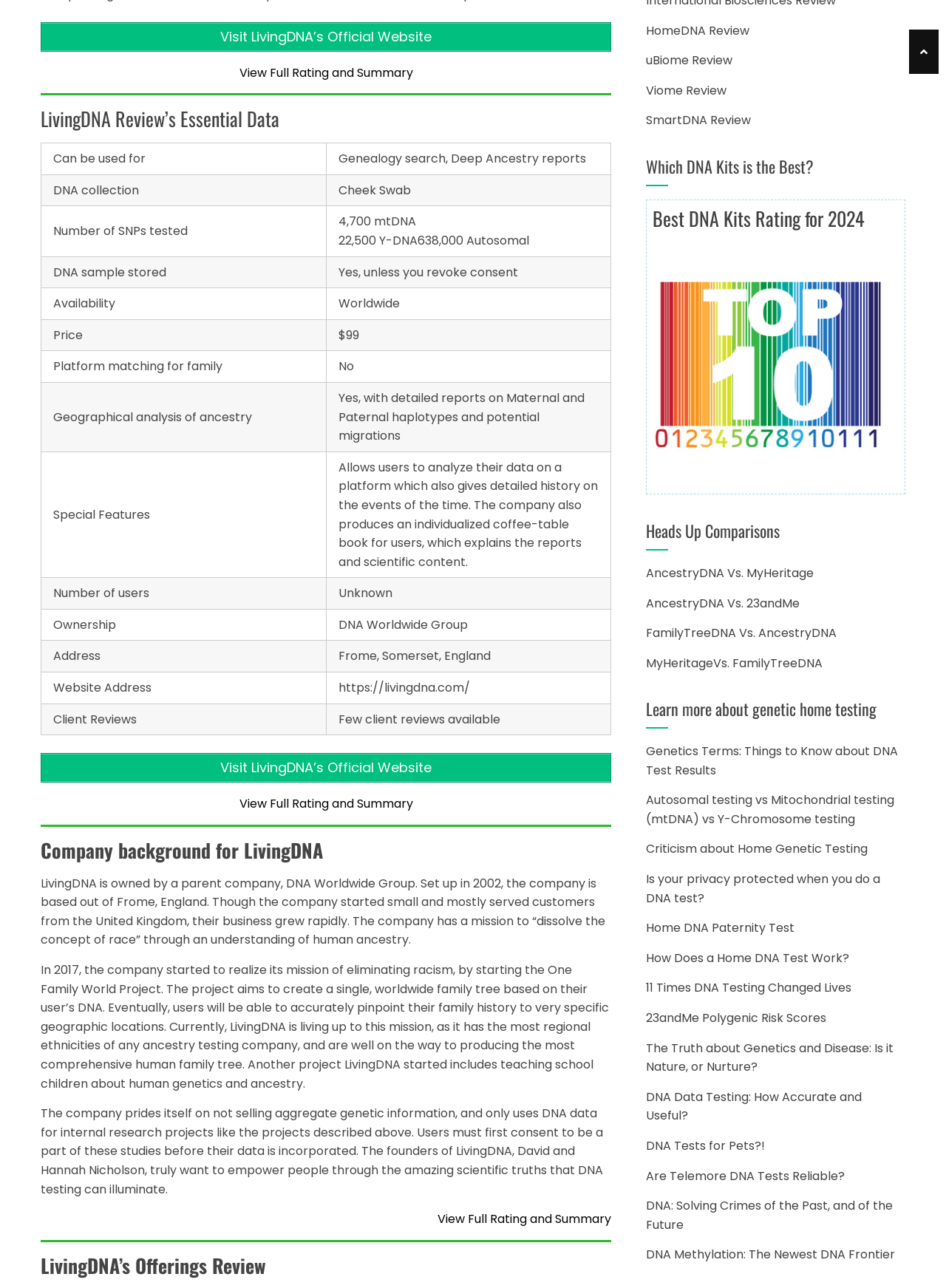Identify the bounding box of the UI element that matches this description: "Are Telemore DNA Tests Reliable?".

[0.683, 0.906, 0.893, 0.919]